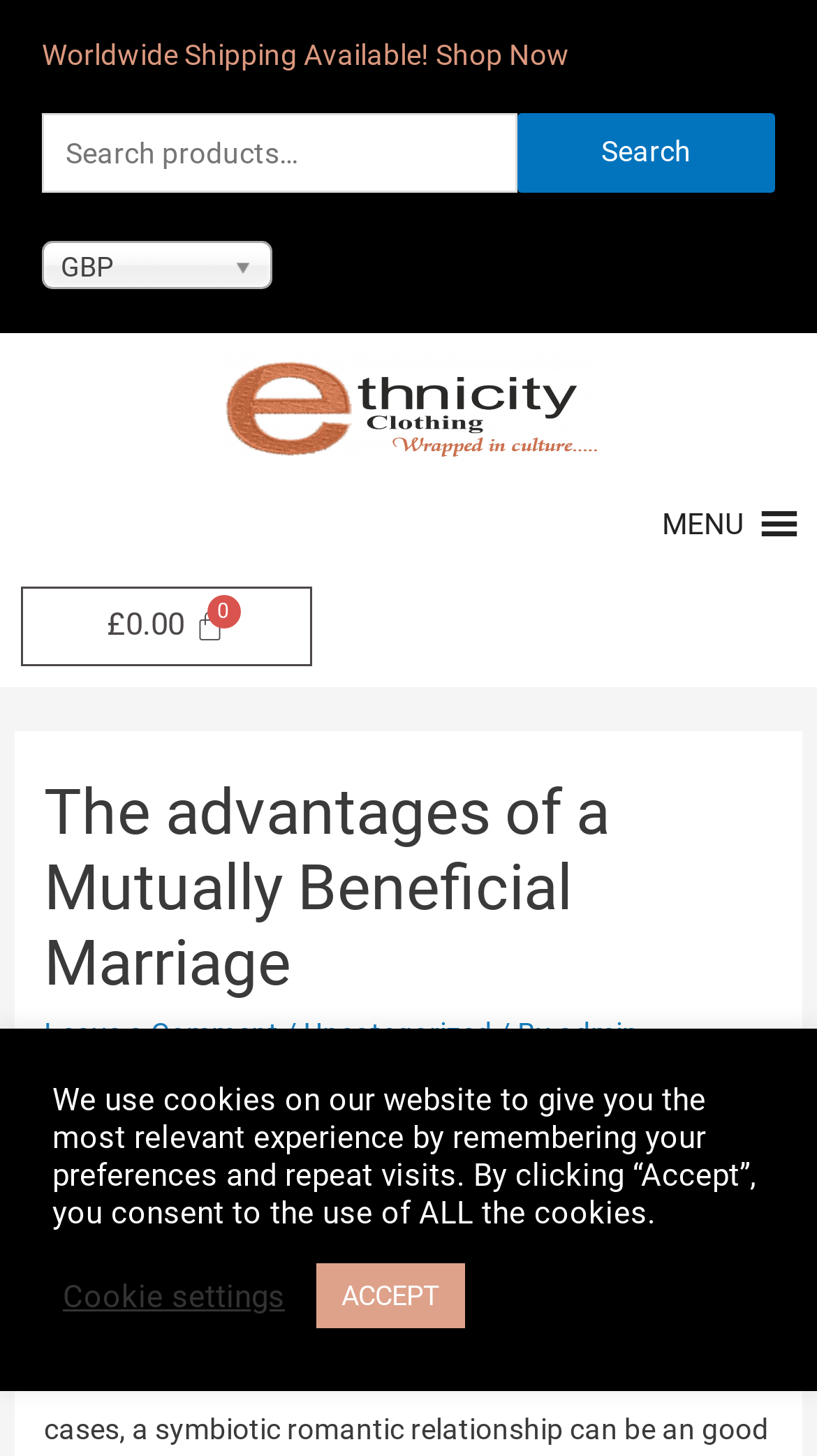Refer to the image and offer a detailed explanation in response to the question: What is the currency used on this website?

I found the currency used on this website by looking at the top section of the webpage, where I saw a static text element displaying 'GBP'. This suggests that the website uses British Pounds as its currency.